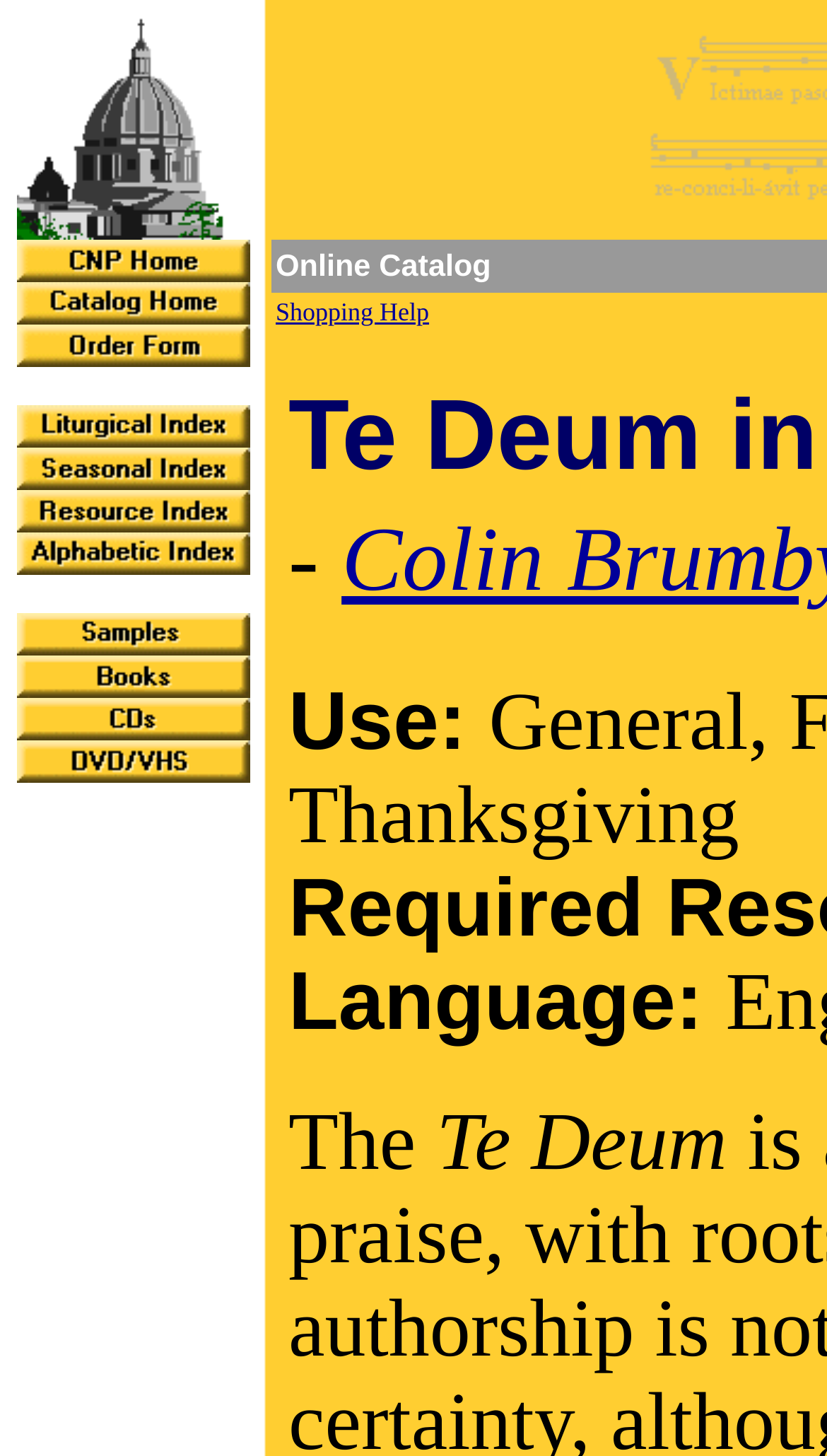How many navigation links are there? Look at the image and give a one-word or short phrase answer.

12